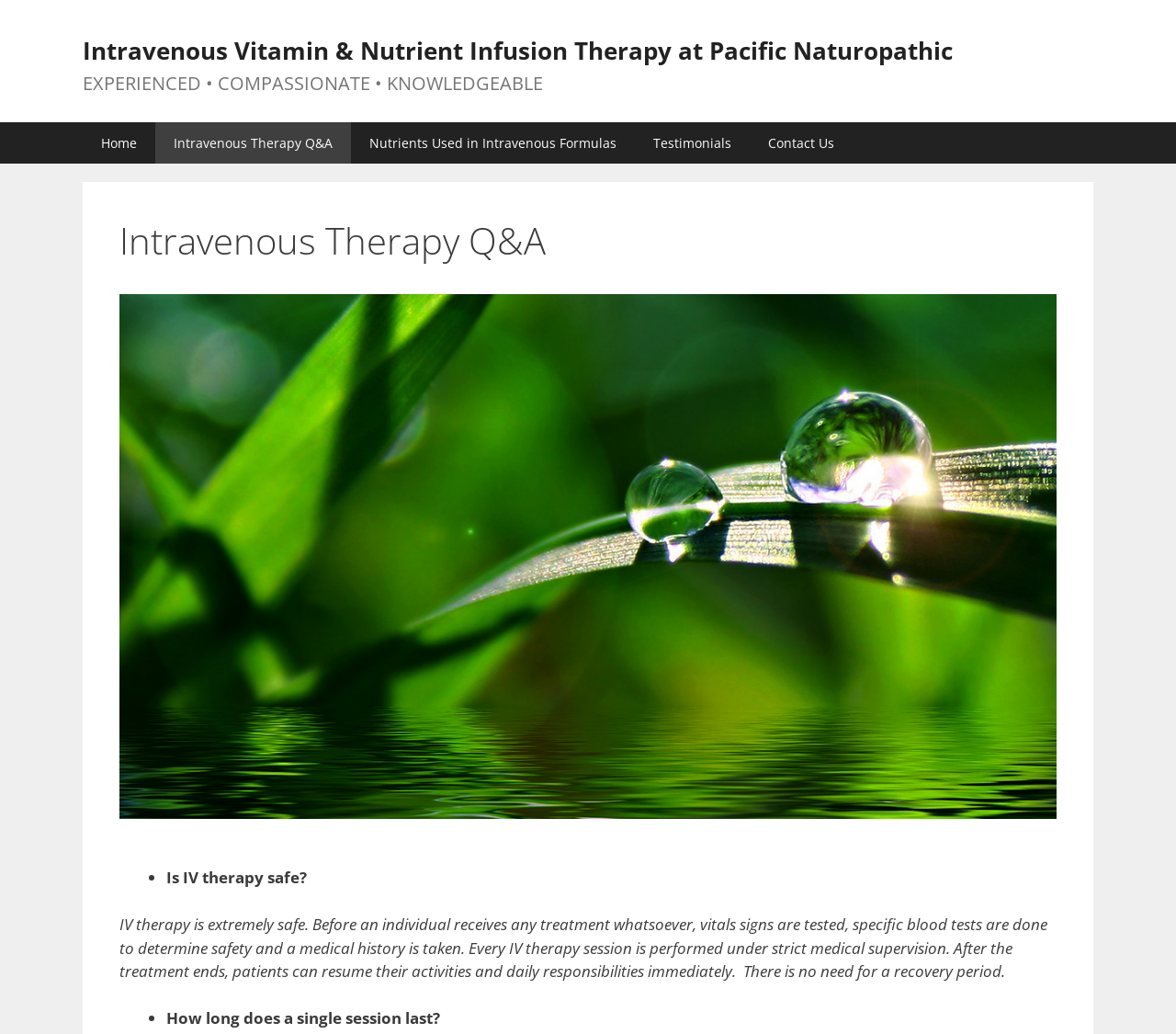Determine the bounding box coordinates of the UI element described below. Use the format (top-left x, top-left y, bottom-right x, bottom-right y) with floating point numbers between 0 and 1: Intravenous Therapy Q&A

[0.132, 0.118, 0.298, 0.158]